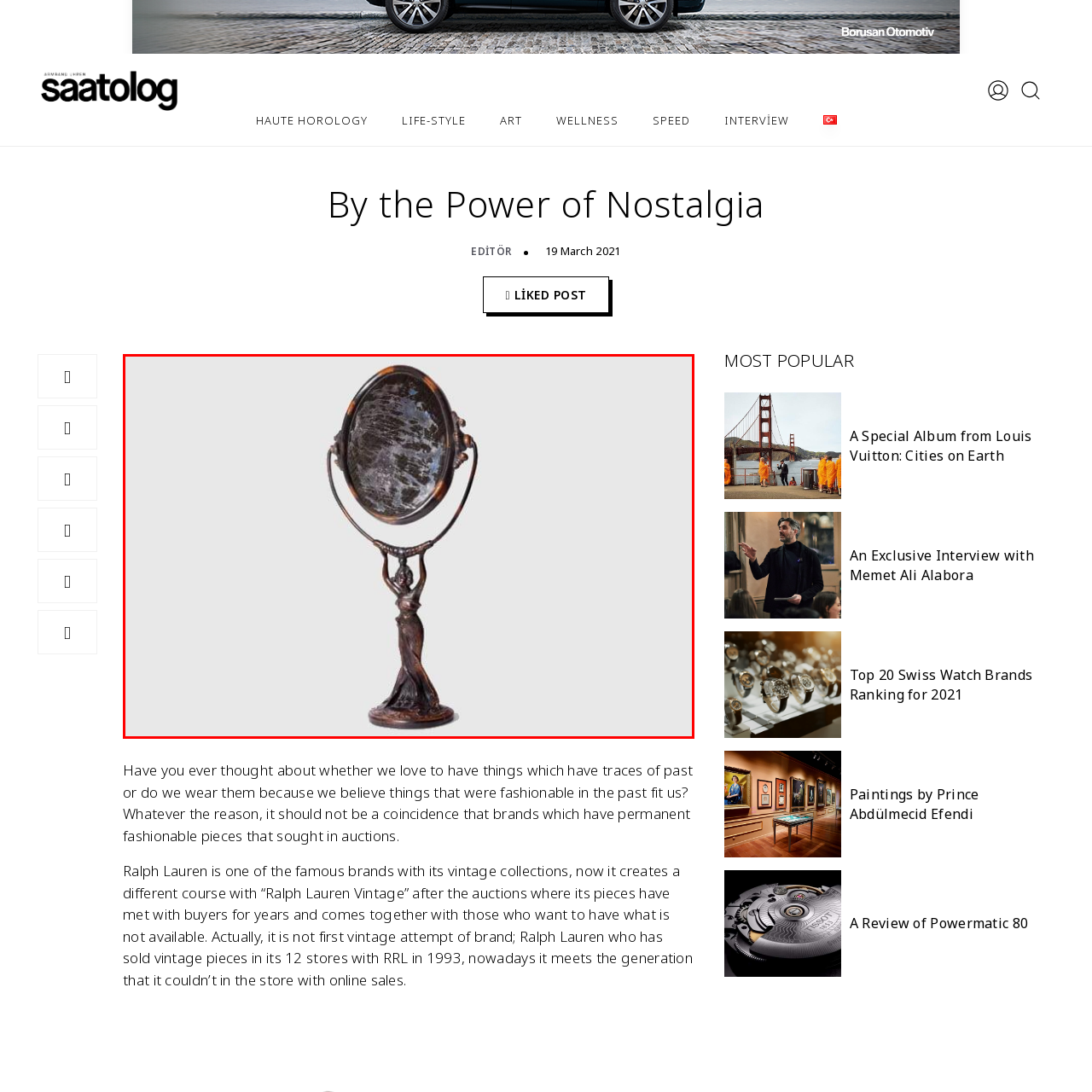What is the primary purpose of the mirror?
View the portion of the image encircled by the red bounding box and give a one-word or short phrase answer.

Functional and decorative